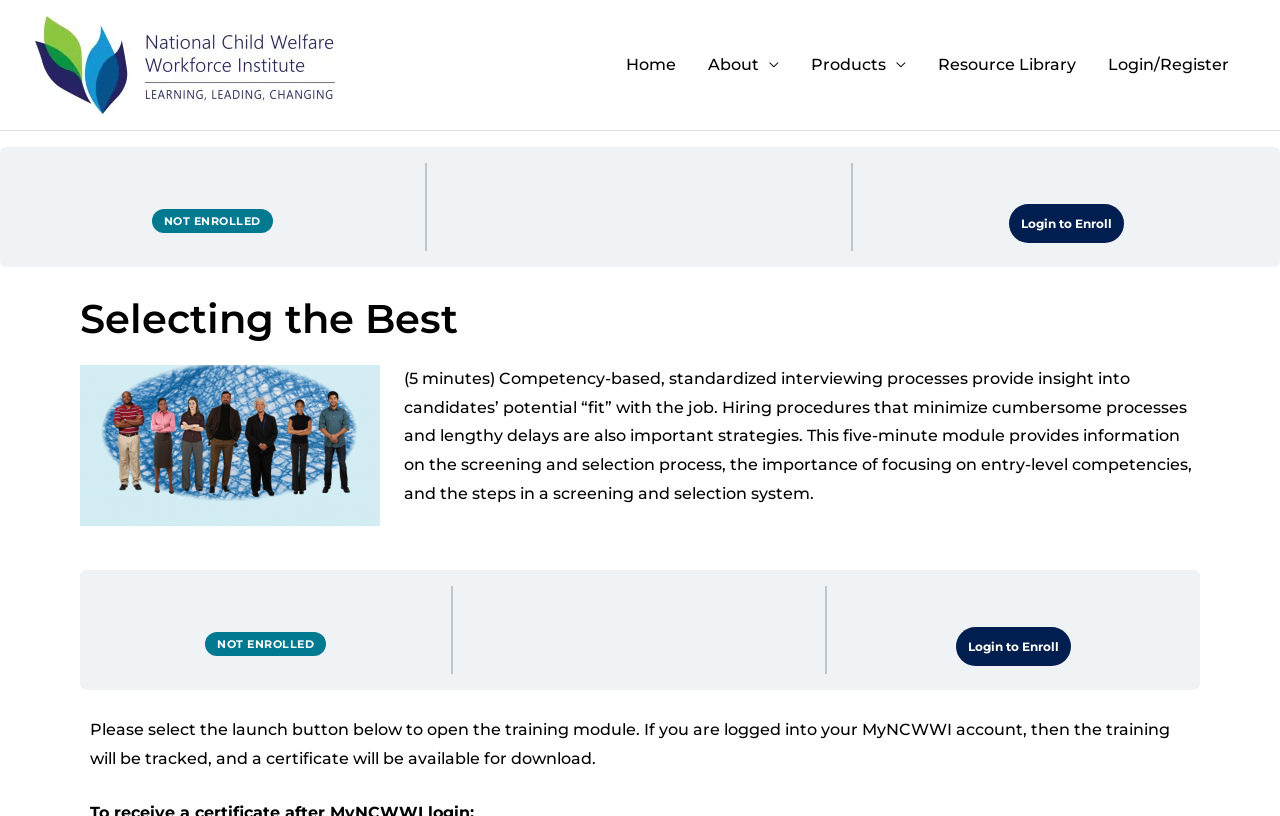What is the position of the 'Resource Library' link?
Analyze the image and deliver a detailed answer to the question.

I determined the position of the 'Resource Library' link by comparing its bounding box coordinates with those of the other links under the navigation element, and I found that it is the fourth link from the left.